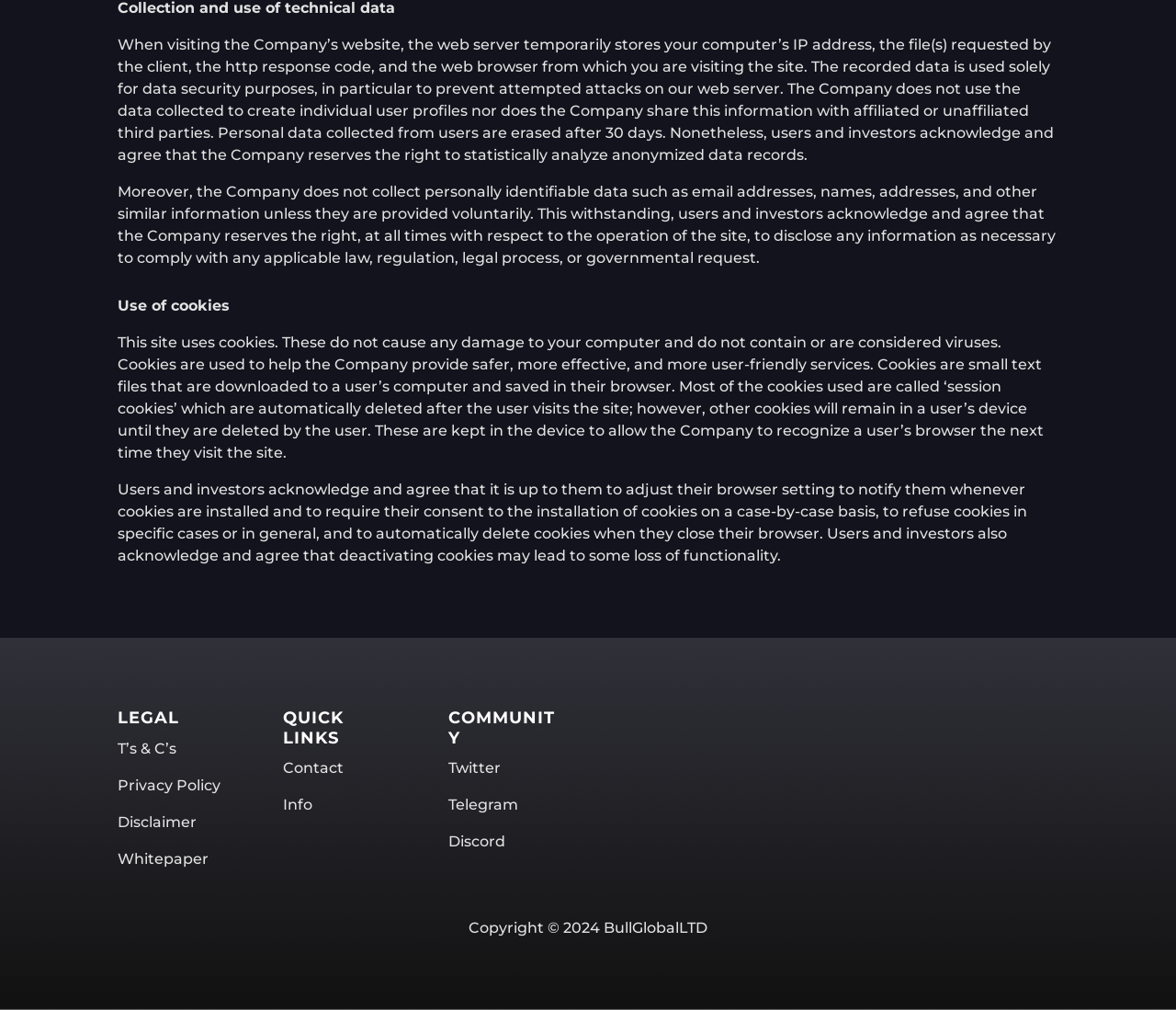What is the main purpose of using cookies on this website?
Please describe in detail the information shown in the image to answer the question.

According to the text, cookies are used to help the Company provide safer, more effective, and more user-friendly services.